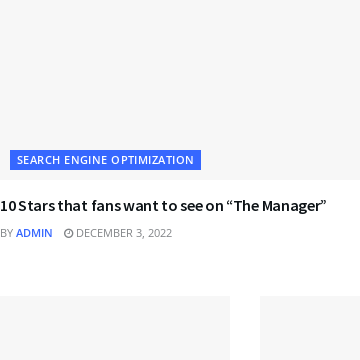Who is the author of the article?
Can you provide an in-depth and detailed response to the question?

The author of the article is credited as 'ADMIN', which is mentioned alongside the publication date of December 3, 2022. This suggests that the article is written by an administrator or a contributor to the blog.